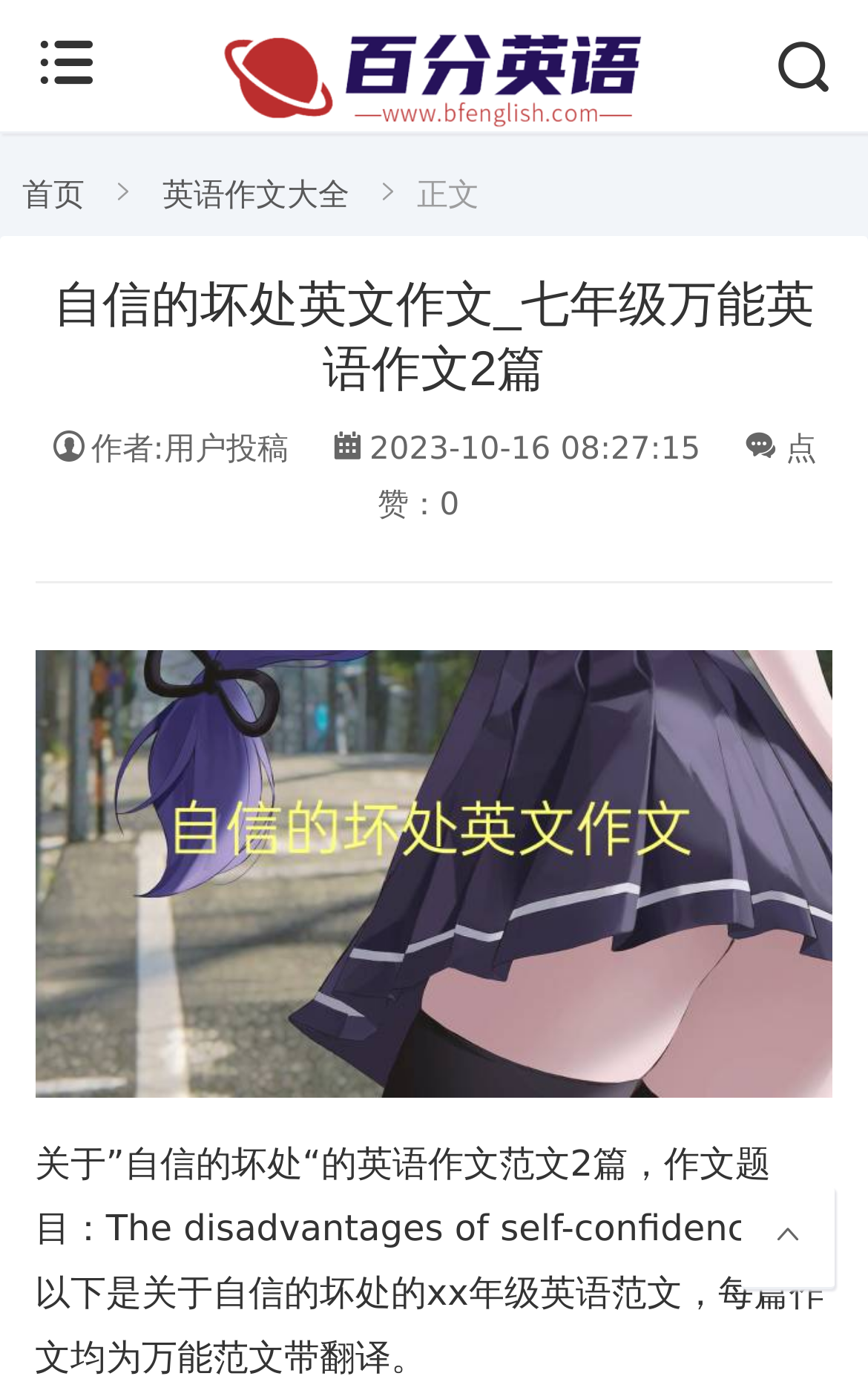When were the English essays published?
Based on the image content, provide your answer in one word or a short phrase.

2023-10-16 08:27:15